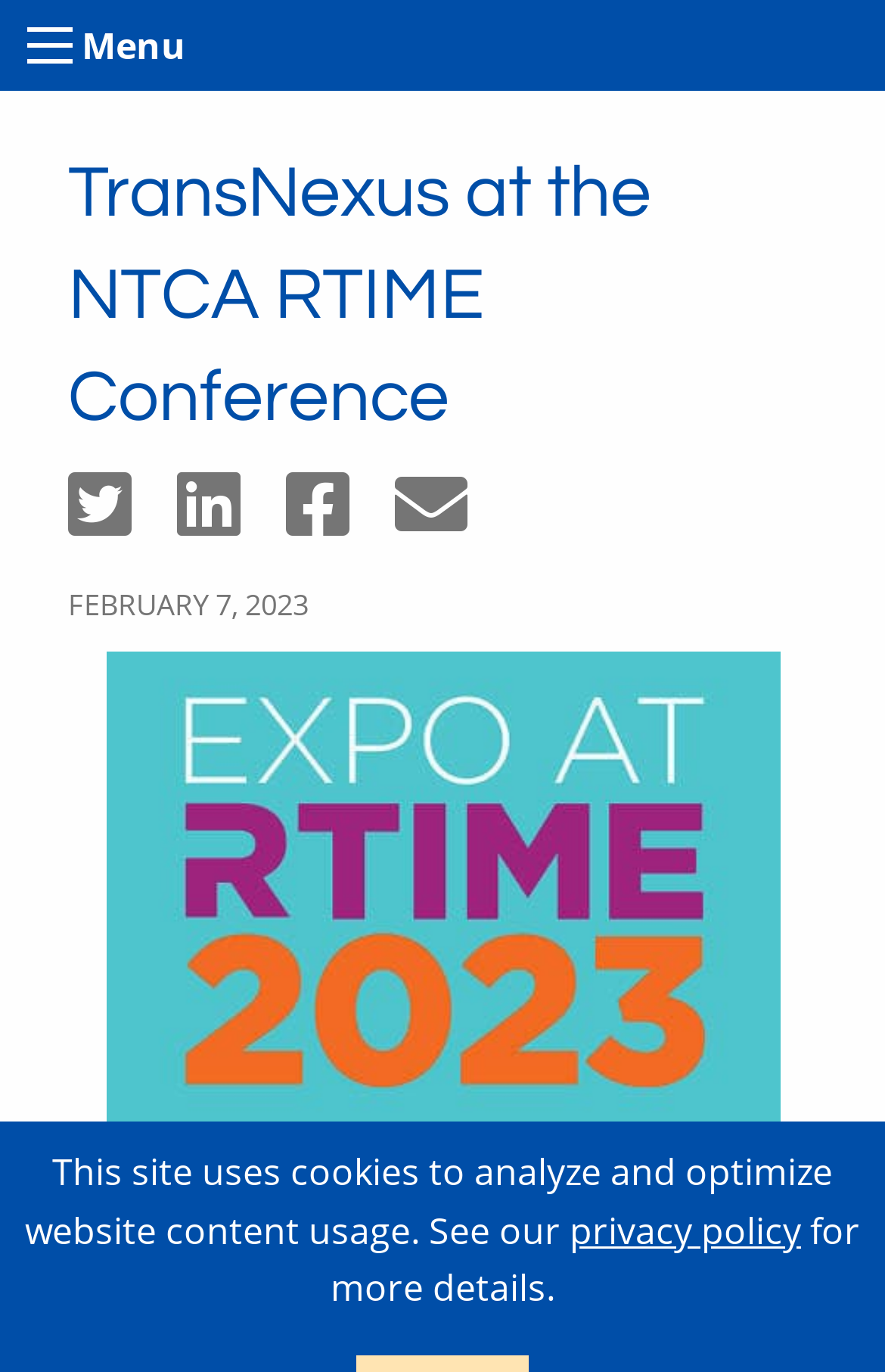Explain in detail what you observe on this webpage.

The webpage is about TransNexus's participation in the NTCA RTIME Conference. At the top left corner, there is a button to toggle the menu, accompanied by a "Menu" label. Below the menu button, the title "TransNexus at the NTCA RTIME Conference" is prominently displayed.

On the same horizontal level as the title, there are four social media sharing links: Twitter, LinkedIn, Facebook, and email, positioned from left to right. Next to the sharing links, there is a timestamp indicating the date "FEBRUARY 7, 2023".

Below the title and sharing links, there is an image related to NTCA RTIME, taking up a significant portion of the page. Above the image, there is a paragraph of text "Learn About STIR/SHAKEN for TDM", which suggests that the webpage will discuss recent trends and emerging opportunities, including SHAKEN for TDM, as mentioned in the meta description.

At the bottom of the page, there is a notification about the website's cookie usage, stating that the site uses cookies to analyze and optimize website content usage. A link to the privacy policy is provided, along with a brief statement "for more details."